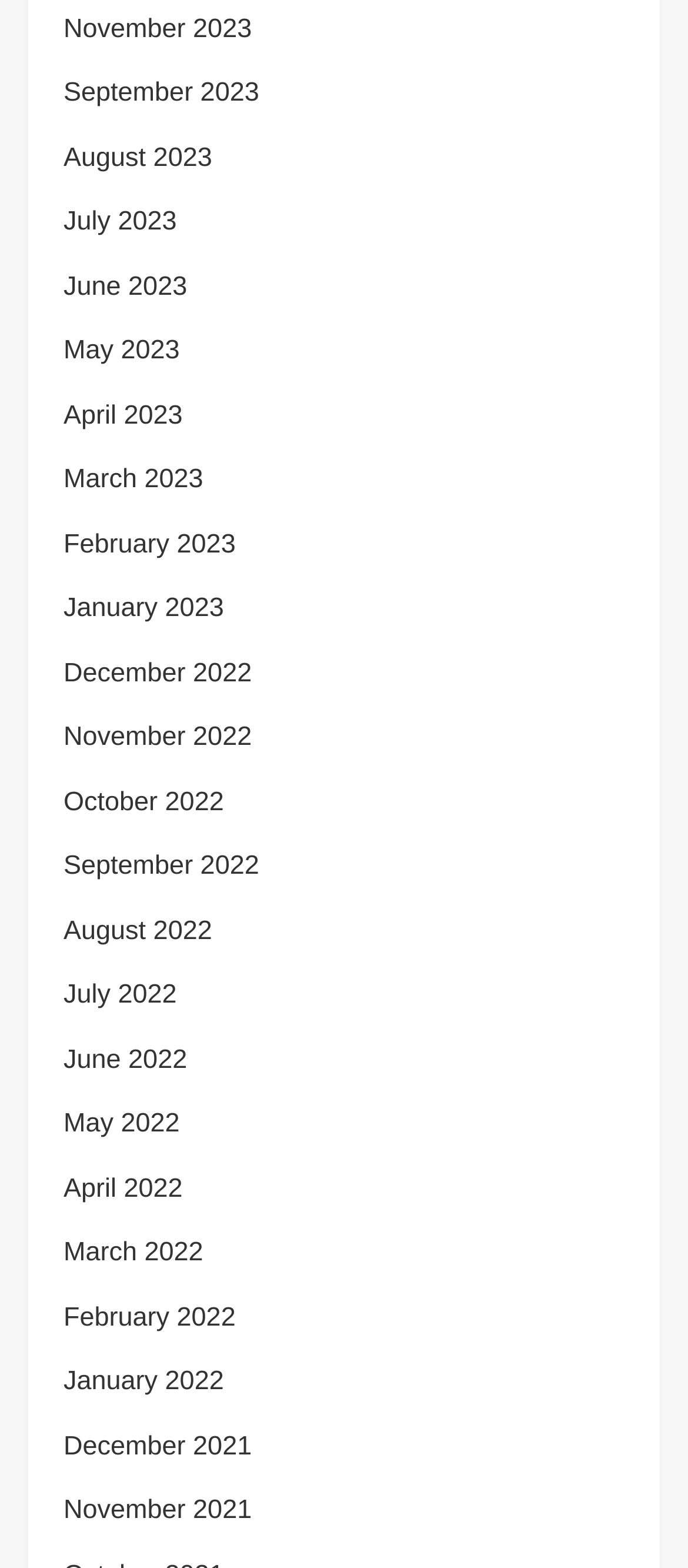Please identify the bounding box coordinates of the element that needs to be clicked to perform the following instruction: "View November 2023".

[0.092, 0.009, 0.366, 0.028]